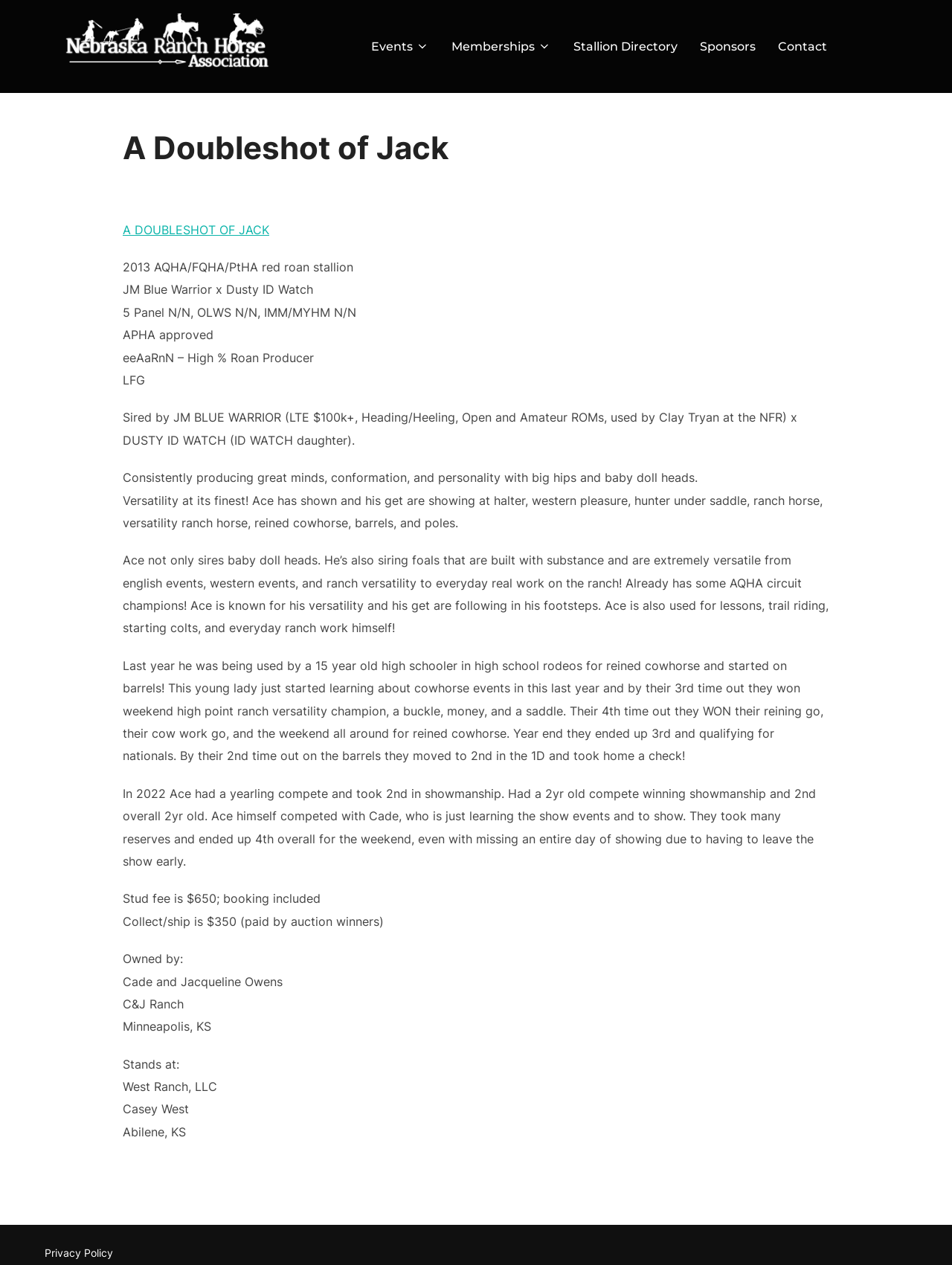Can you provide the bounding box coordinates for the element that should be clicked to implement the instruction: "Visit the Facebook page"?

None